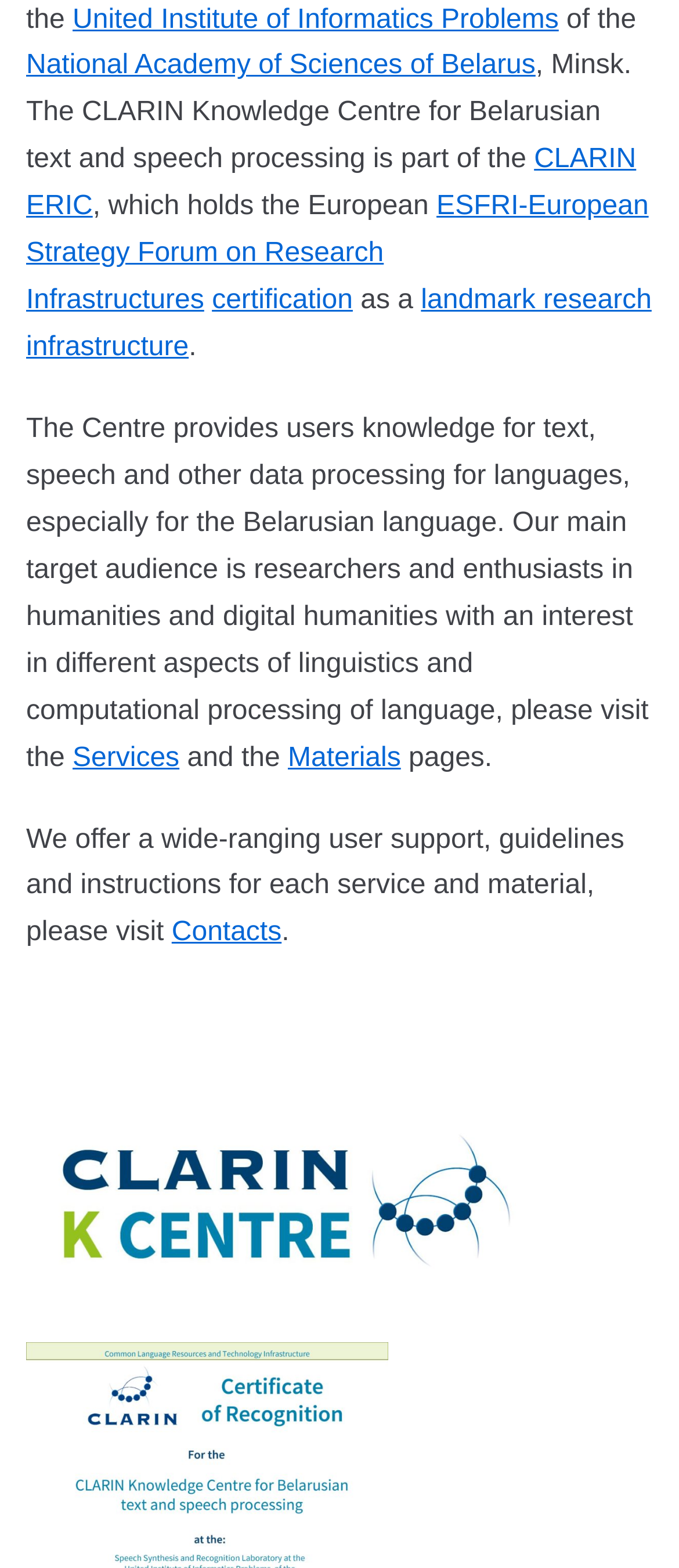For the element described, predict the bounding box coordinates as (top-left x, top-left y, bottom-right x, bottom-right y). All values should be between 0 and 1. Element description: certification

[0.312, 0.182, 0.52, 0.201]